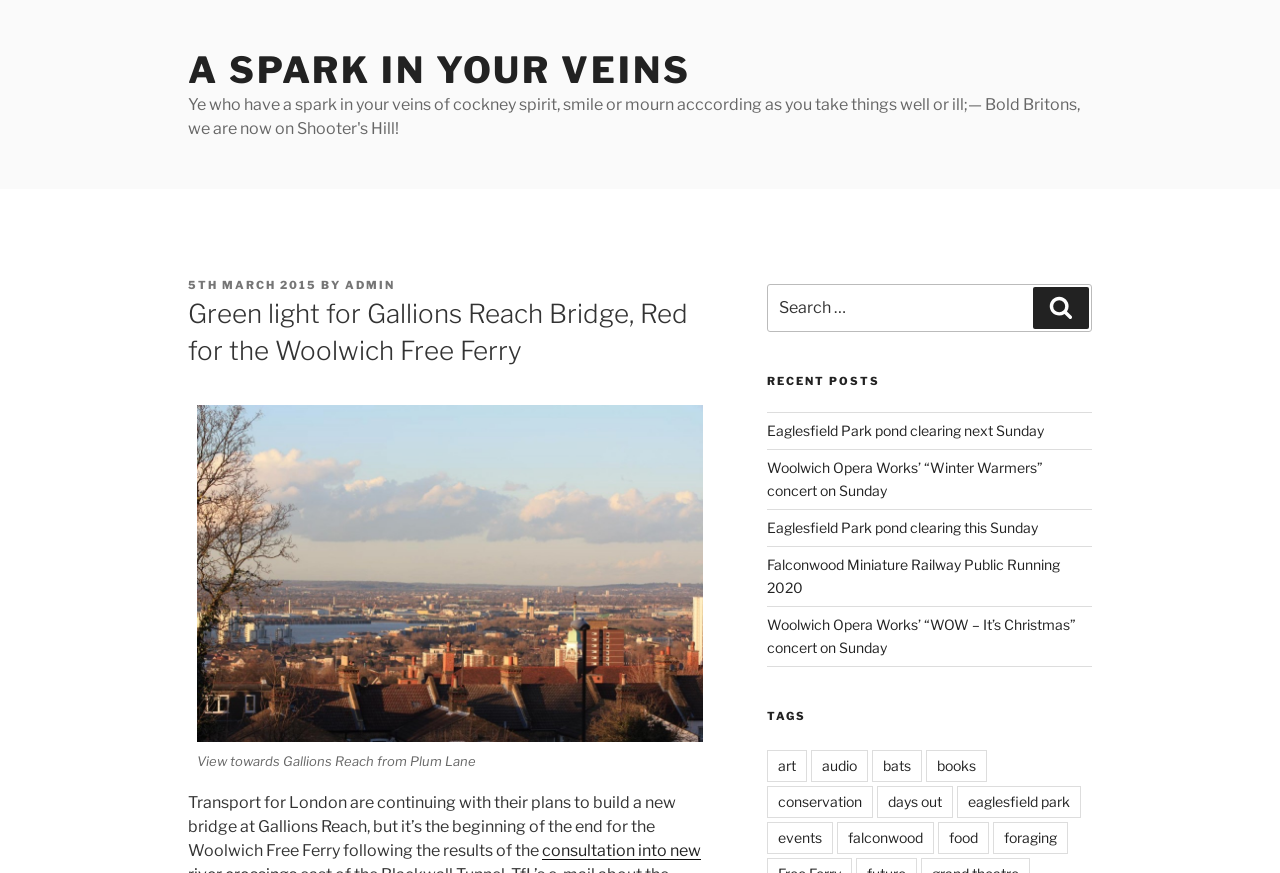Show the bounding box coordinates of the region that should be clicked to follow the instruction: "Read the article about Green light for Gallions Reach Bridge."

[0.147, 0.339, 0.556, 0.423]